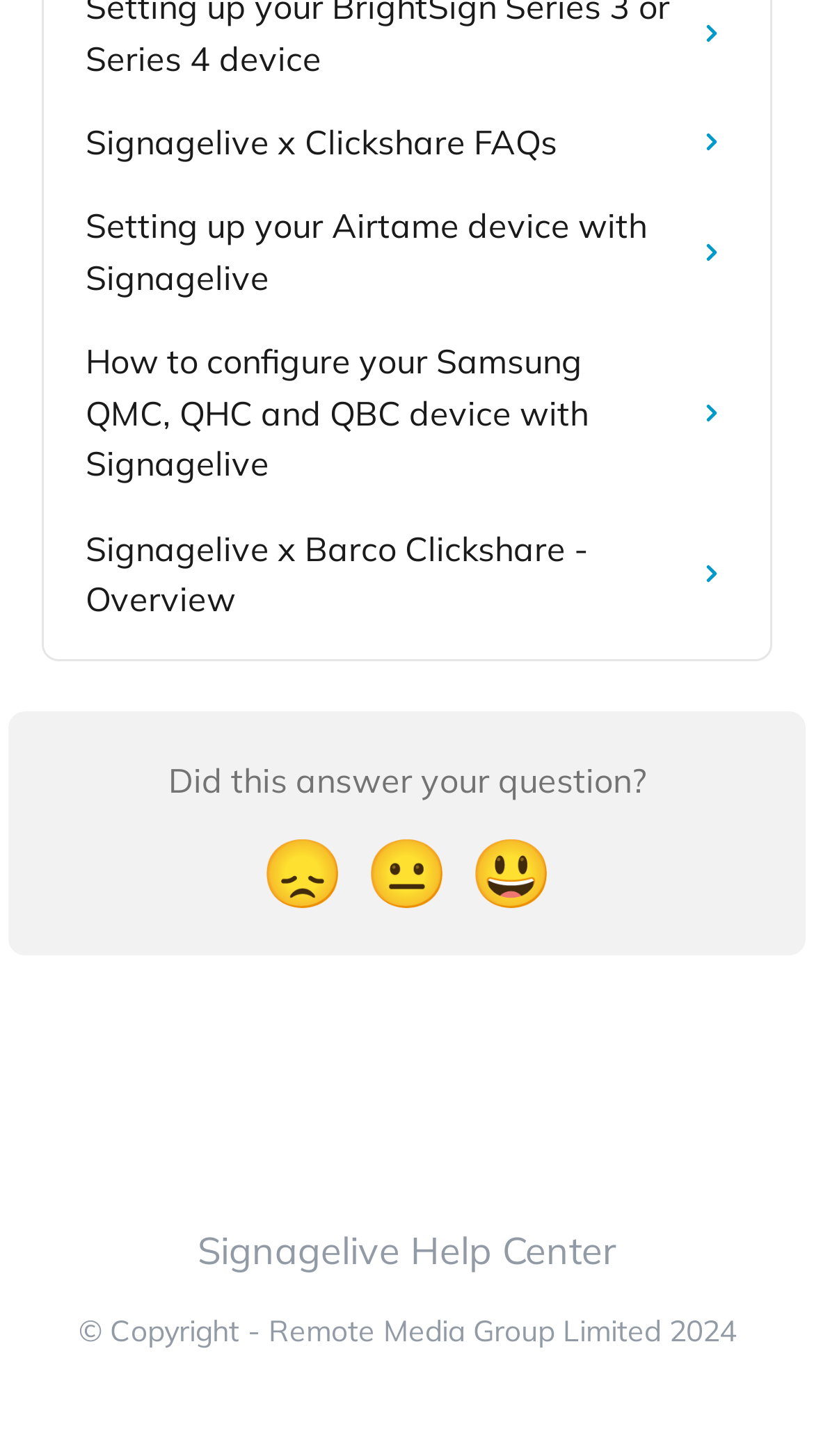What is the purpose of the reaction buttons?
Please provide a single word or phrase in response based on the screenshot.

To provide feedback